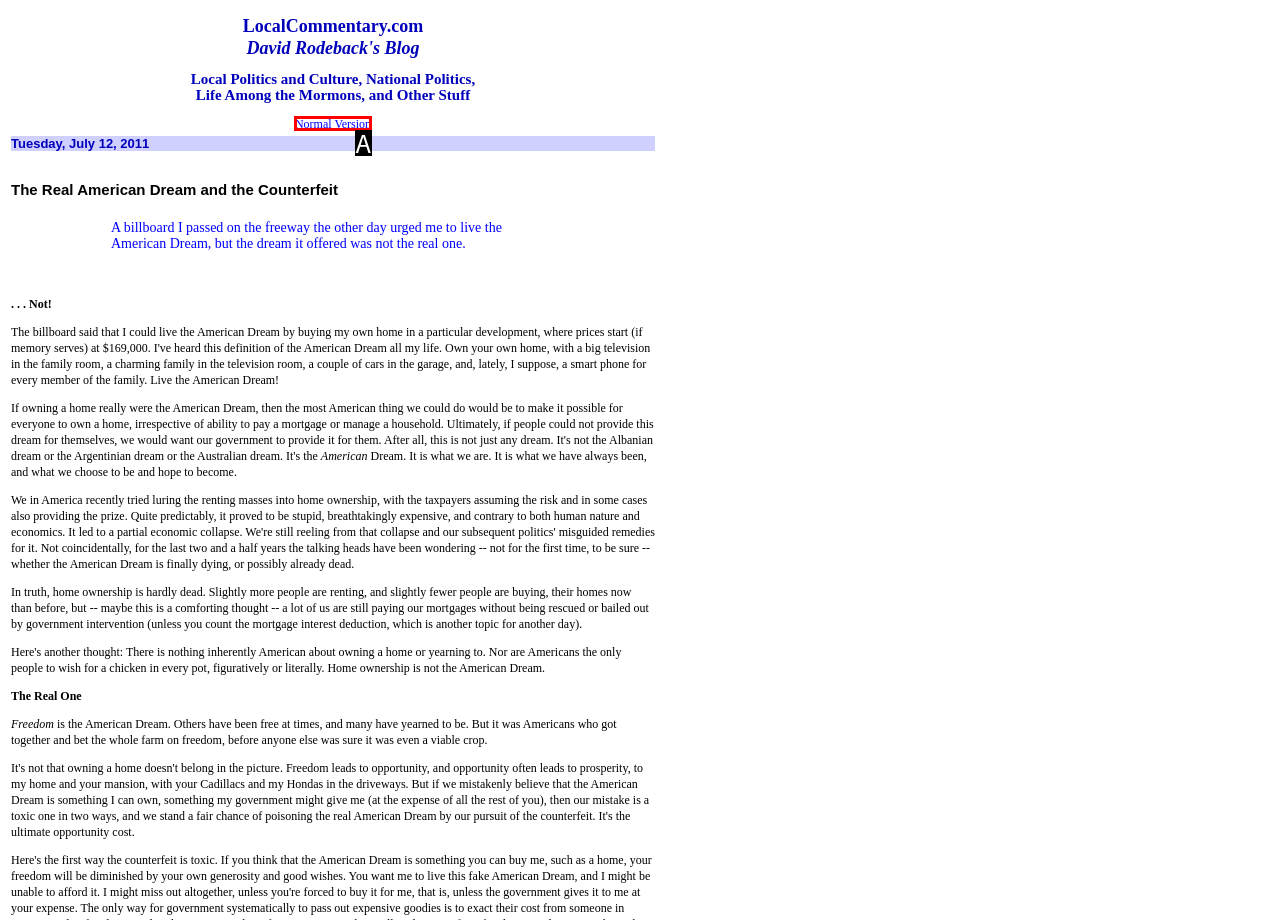Match the following description to a UI element: Normal Version
Provide the letter of the matching option directly.

A